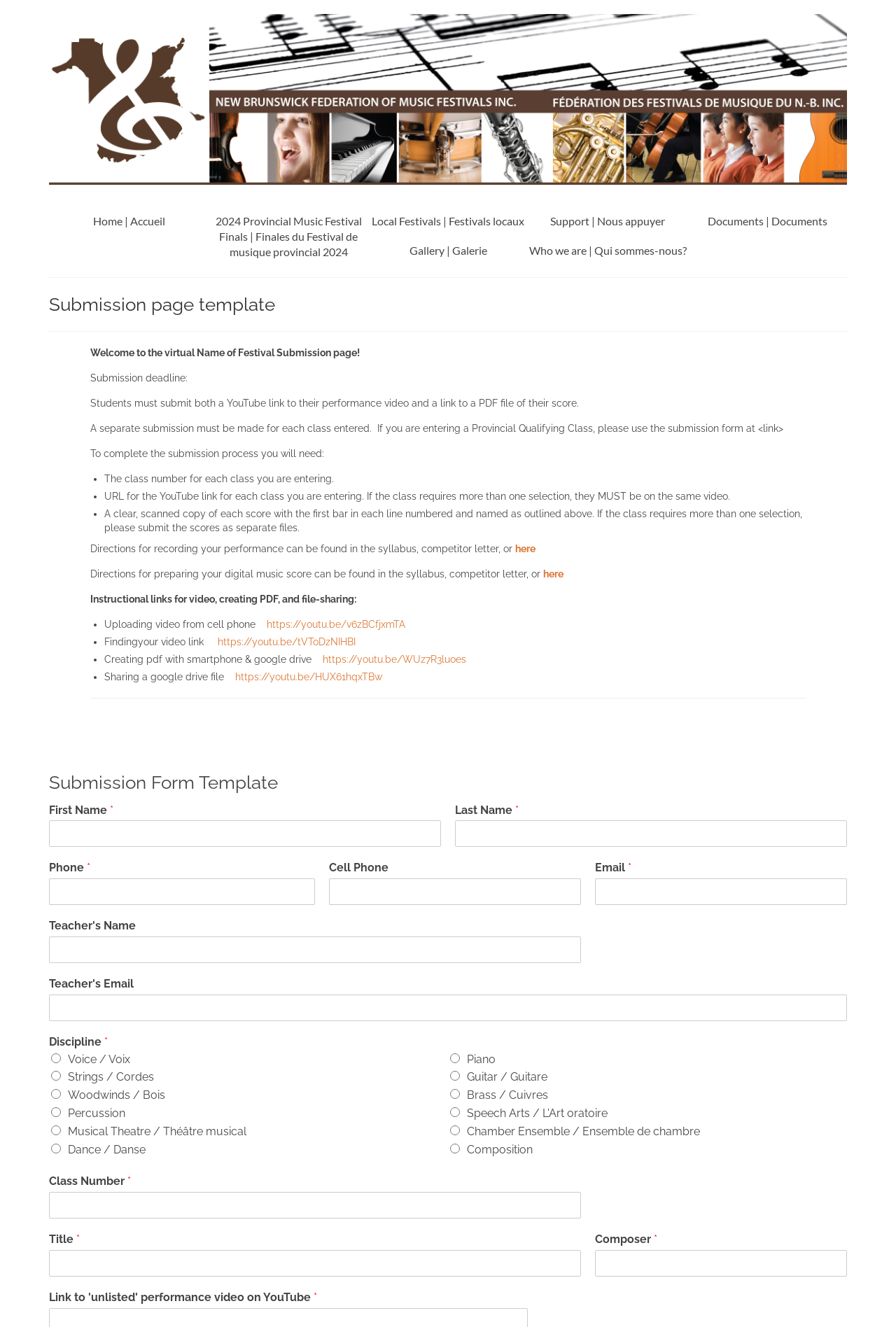Find the main header of the webpage and produce its text content.

Submission page template